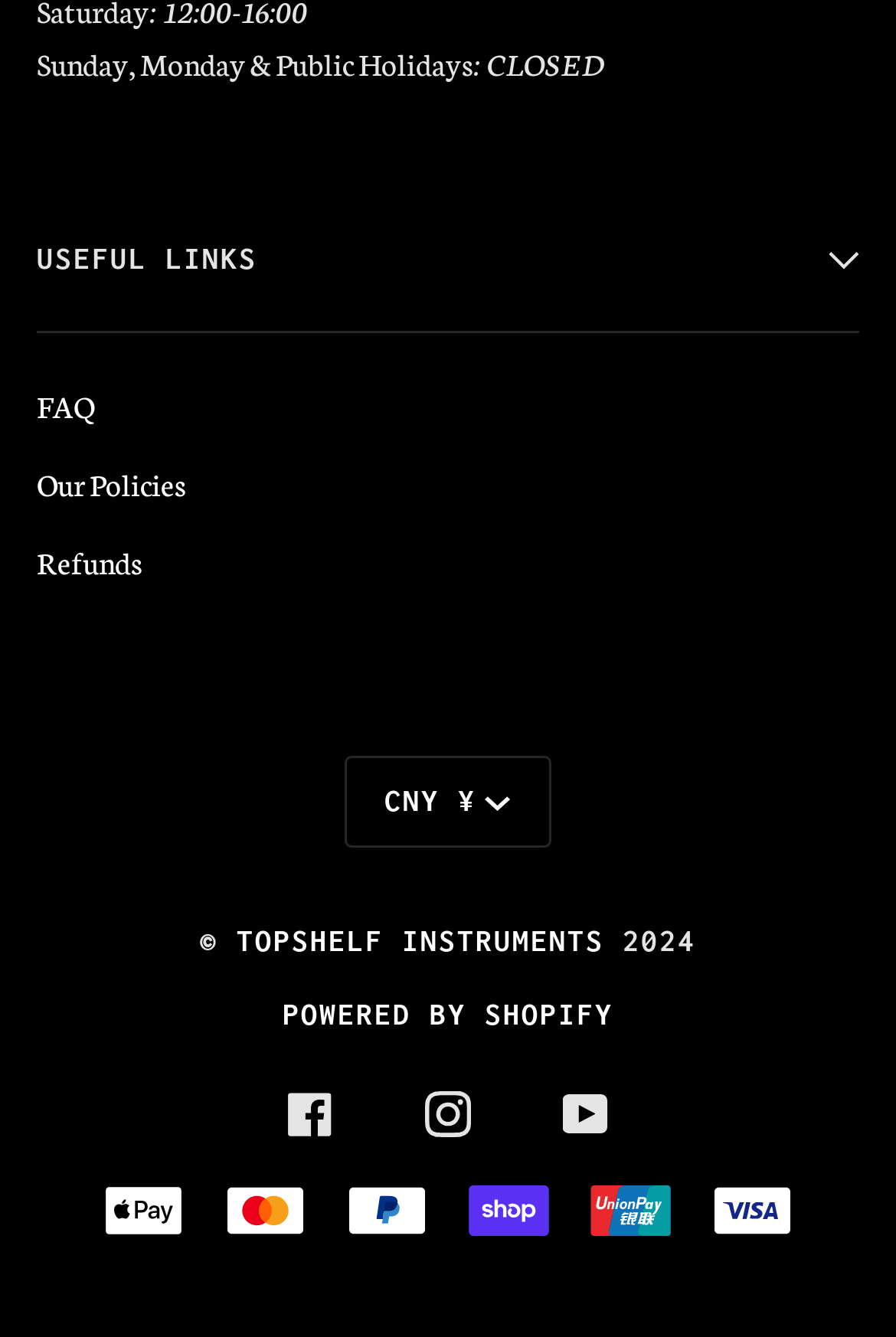Point out the bounding box coordinates of the section to click in order to follow this instruction: "Go to Facebook".

[0.321, 0.818, 0.372, 0.844]